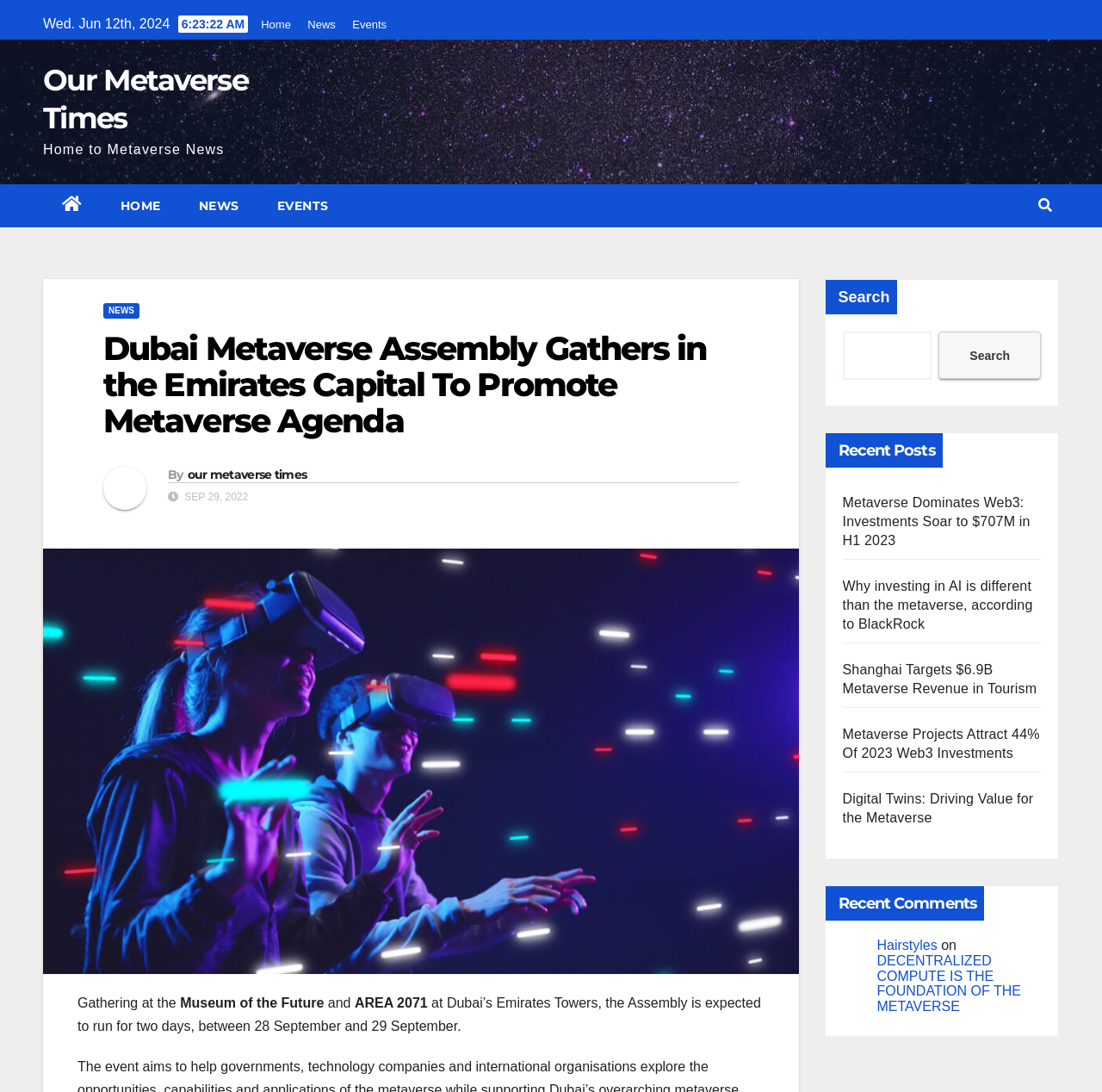Respond with a single word or short phrase to the following question: 
What is the theme of the recent posts?

Metaverse